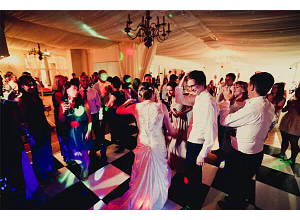Create an elaborate description of the image, covering every aspect.

The image captures a vibrant wedding reception scene, filled with joy and celebration. In the center, a bride in a stunning white gown dances exuberantly, surrounded by a lively group of guests dressed in elegant attire. The atmosphere is enhanced by colorful lights reflecting across the dance floor, creating a festive ambiance. Guests of all ages are engaged in the merriment, with some holding drinks and others joining the bride in her dance. The elegantly decorated venue features draped fabric overhead and a chandelier, contributing to the romantic setting. This moment encapsulates the essence of a memorable wedding celebration where laughter and happiness fill the air.